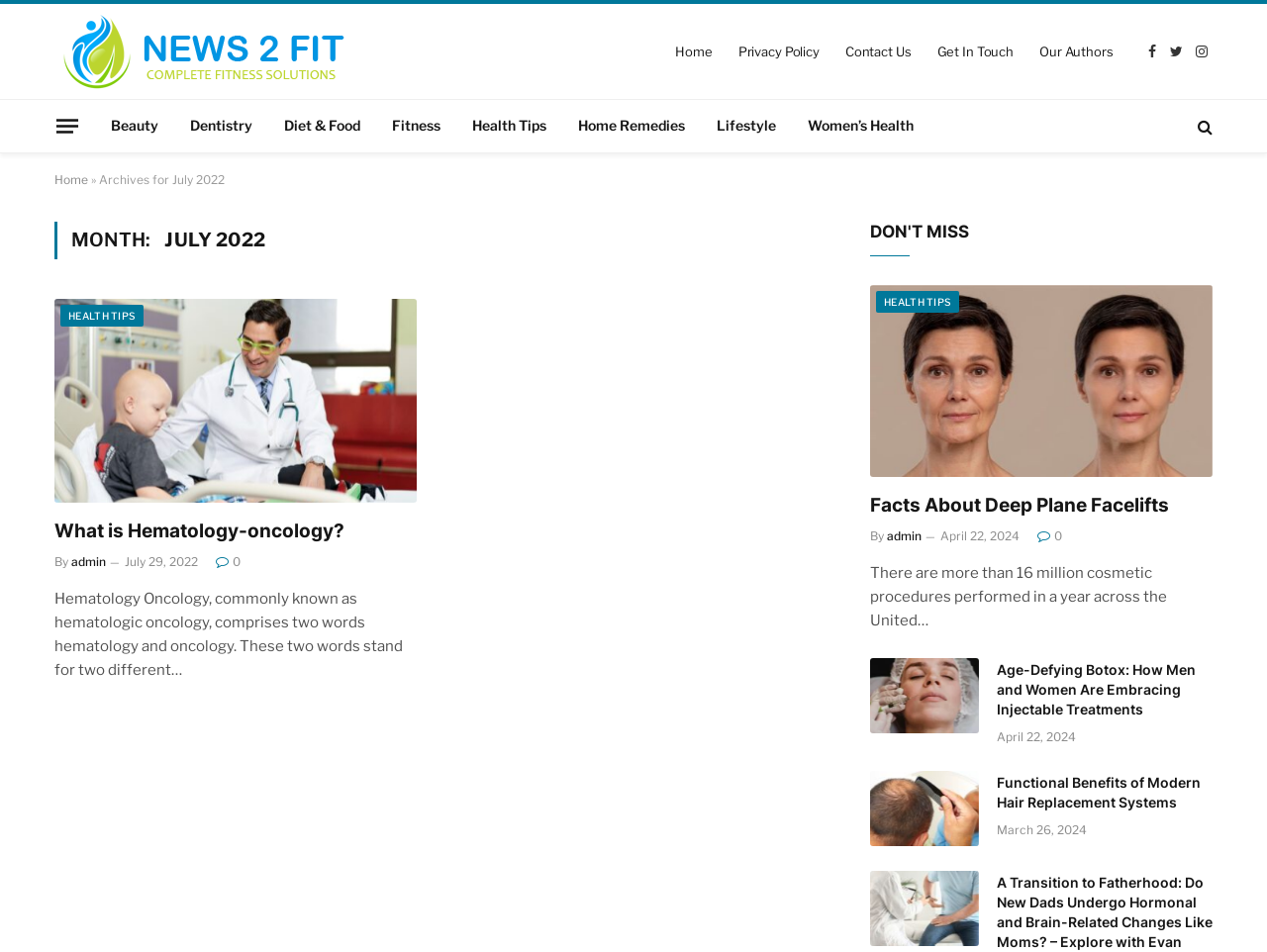Who is the author of the second article?
Provide an in-depth answer to the question, covering all aspects.

I examined the second article element [425] and found a link with the text 'admin' [702] inside it, which indicates that the author of this article is admin.